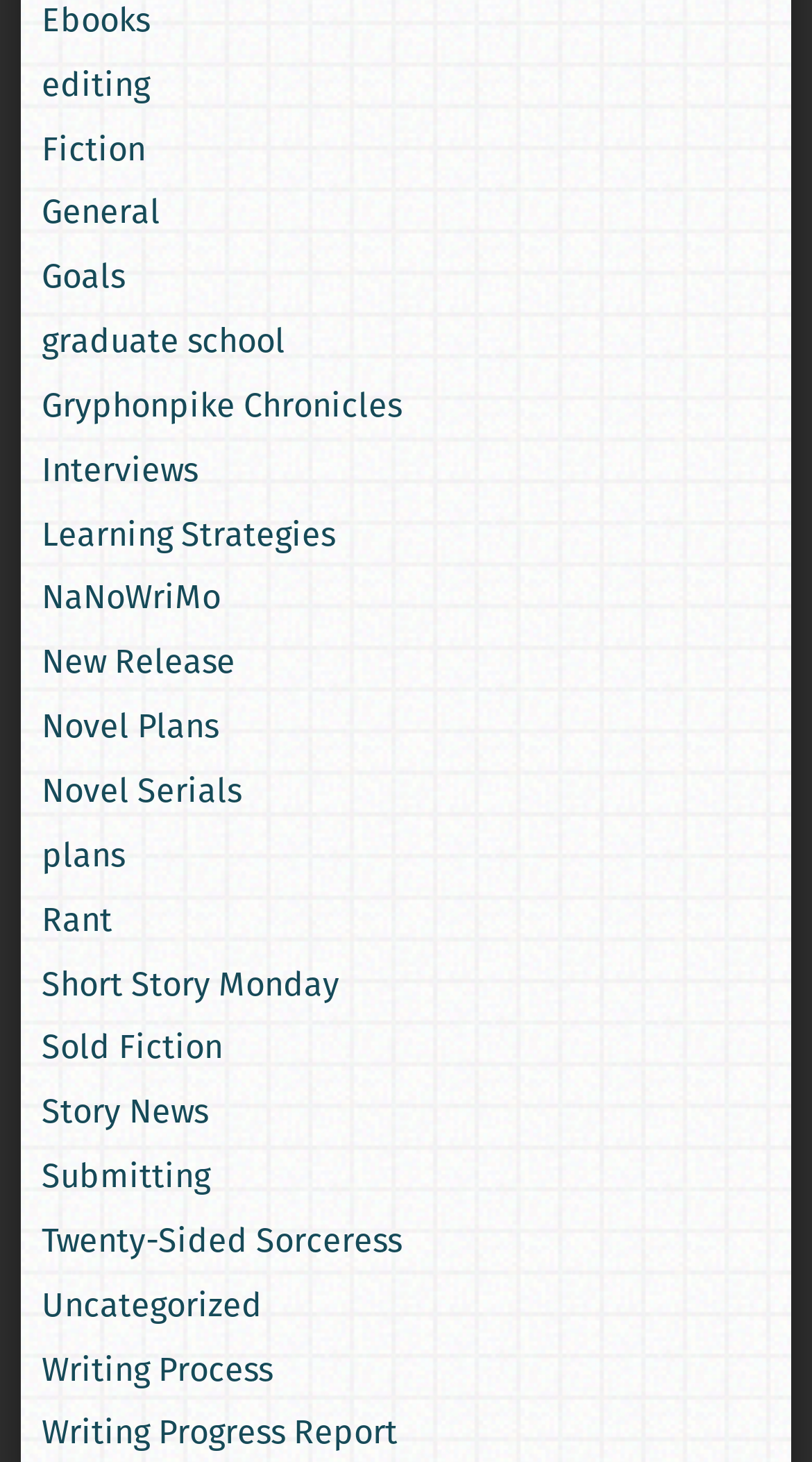Please identify the bounding box coordinates of the element I need to click to follow this instruction: "View the article about Moving in together? Cohabitation Agreements – protecting yourself for the future".

None